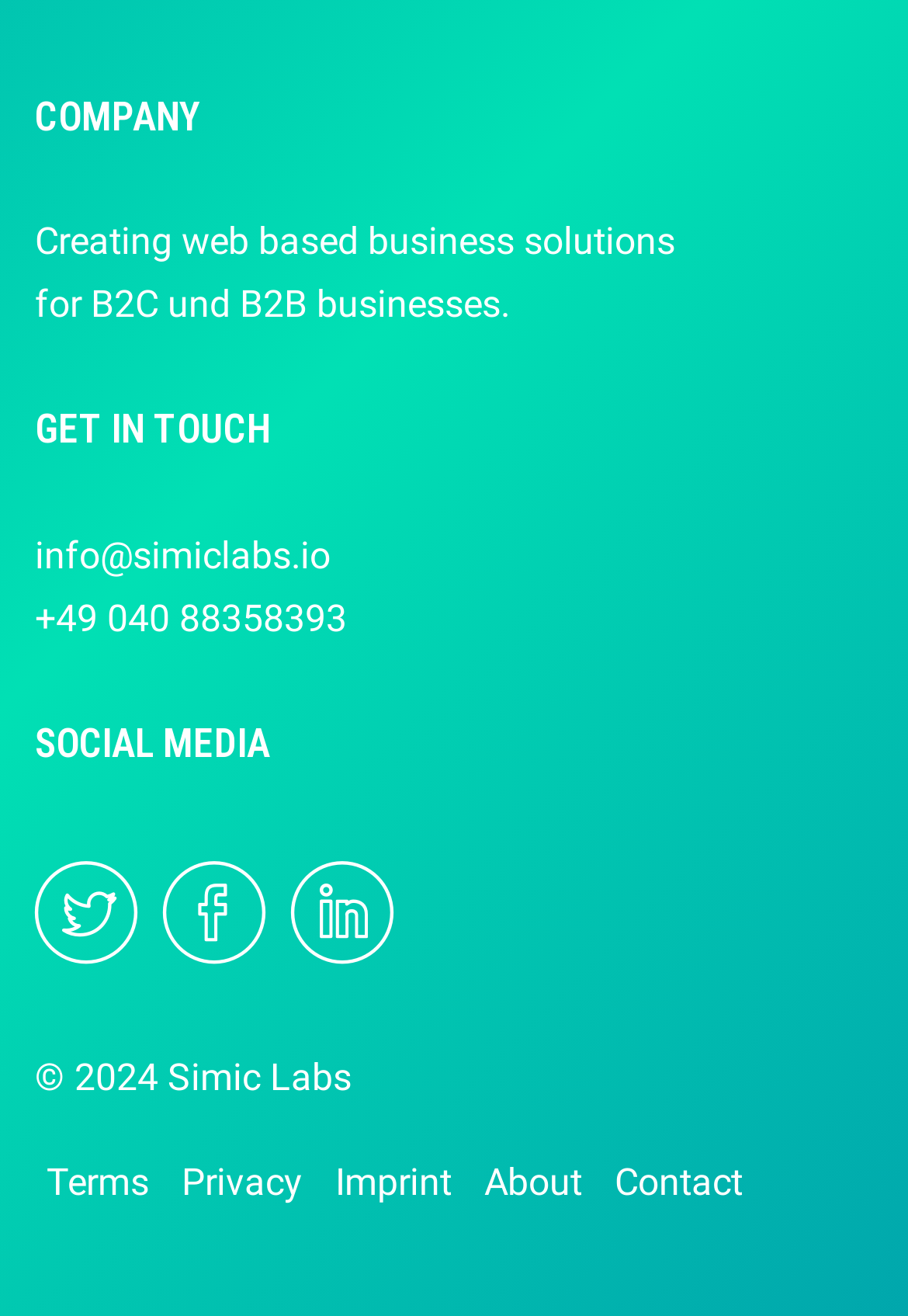Kindly determine the bounding box coordinates for the area that needs to be clicked to execute this instruction: "Visit the company's social media page".

[0.038, 0.656, 0.179, 0.748]